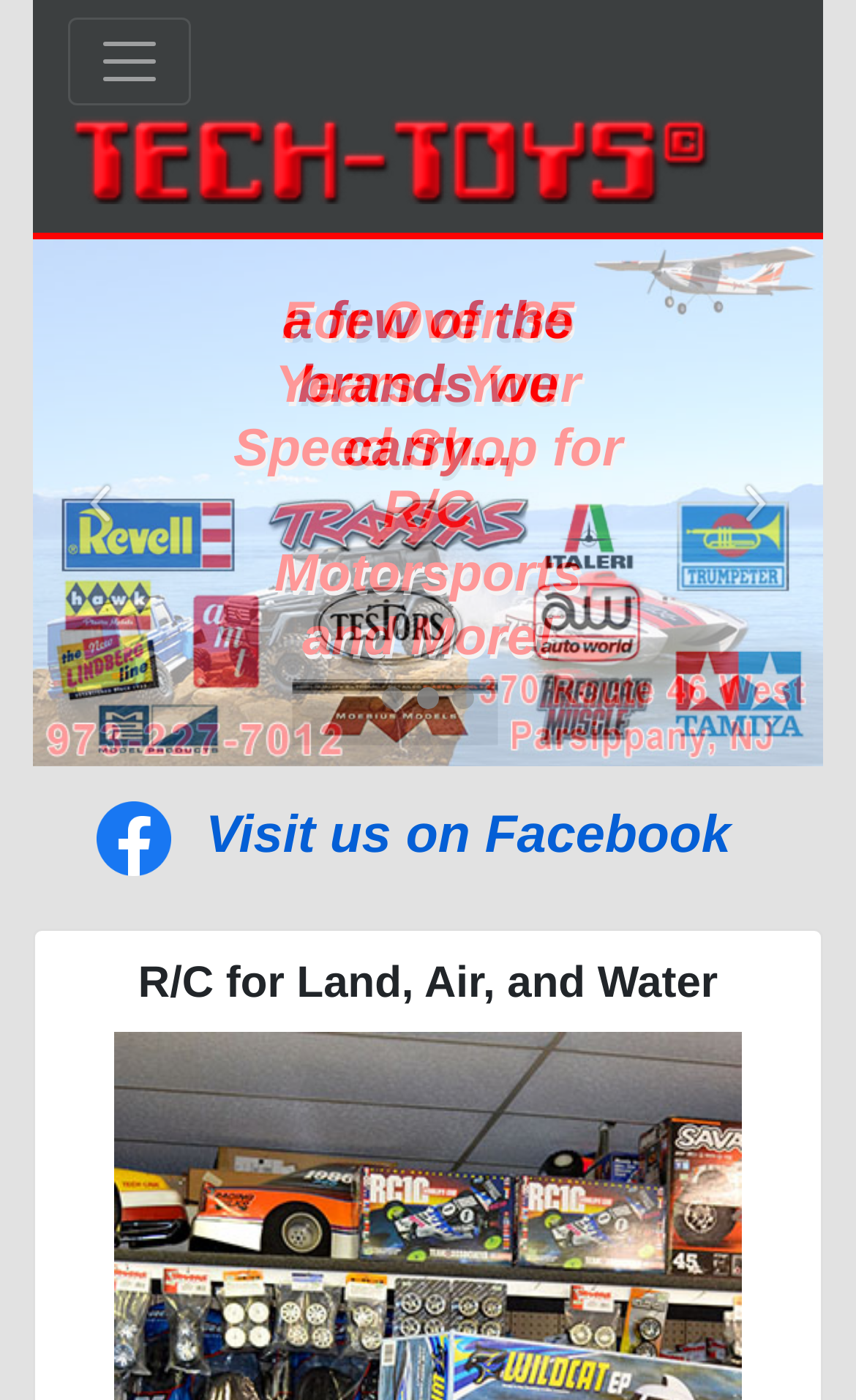What social media platform is promoted on this webpage?
Could you give a comprehensive explanation in response to this question?

The link 'Visit us on Facebook' and the accompanying Facebook icon indicate that the webpage is promoting its Facebook presence, encouraging users to visit and engage with the brand on the social media platform.